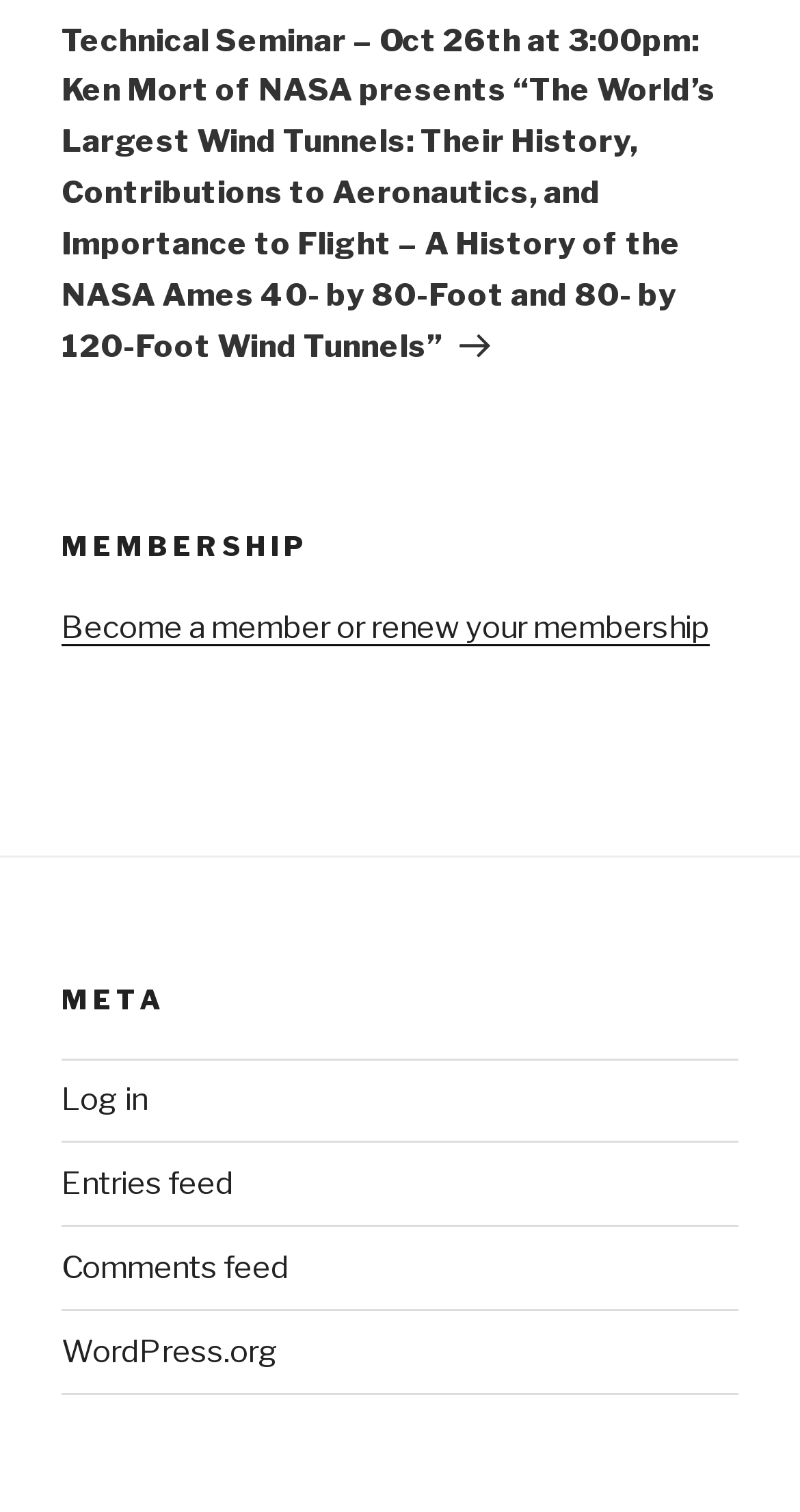What is the last link available in the sidebar?
Please provide a single word or phrase based on the screenshot.

WordPress.org